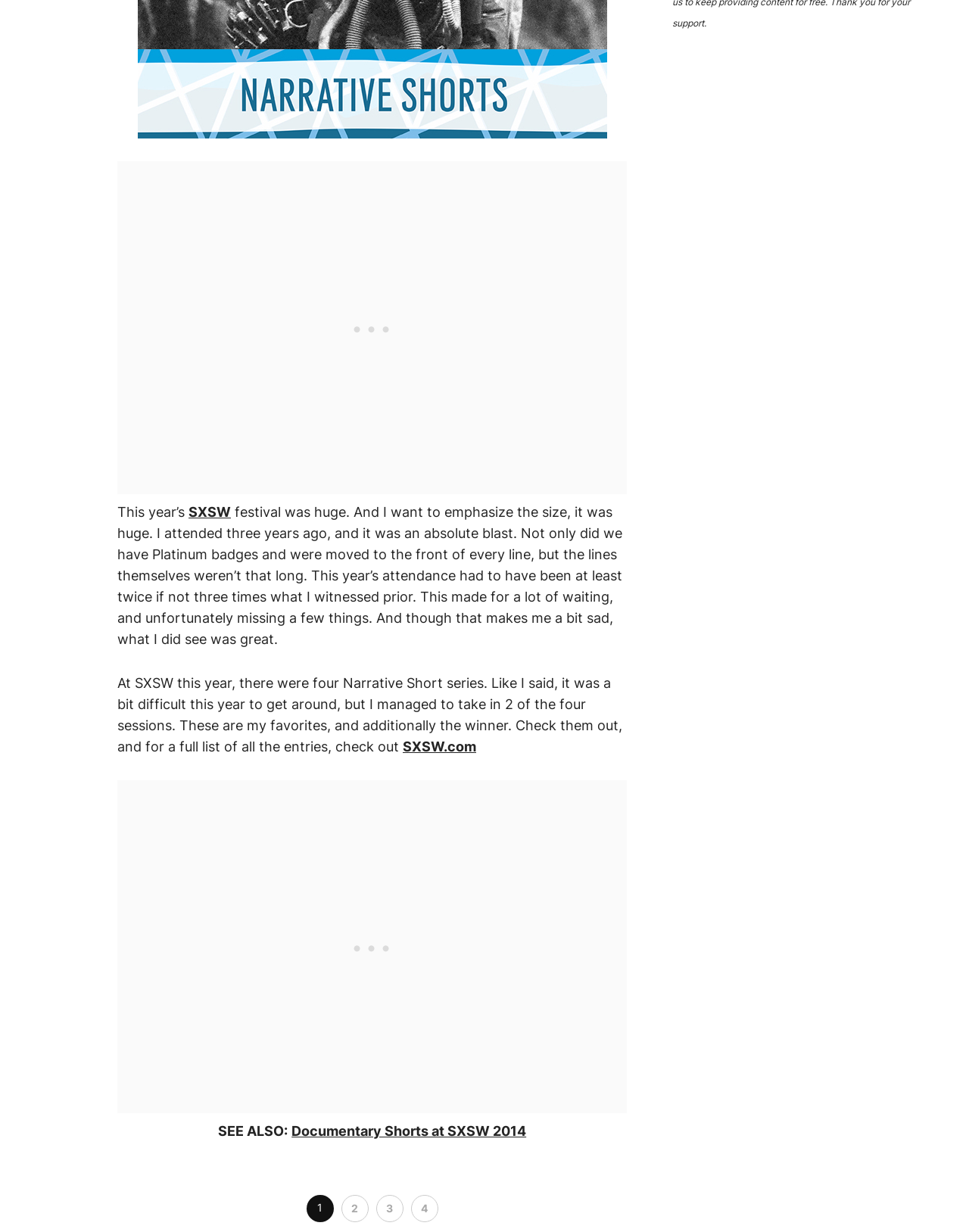How many links are there at the bottom of the article?
Look at the image and respond with a one-word or short phrase answer.

Four